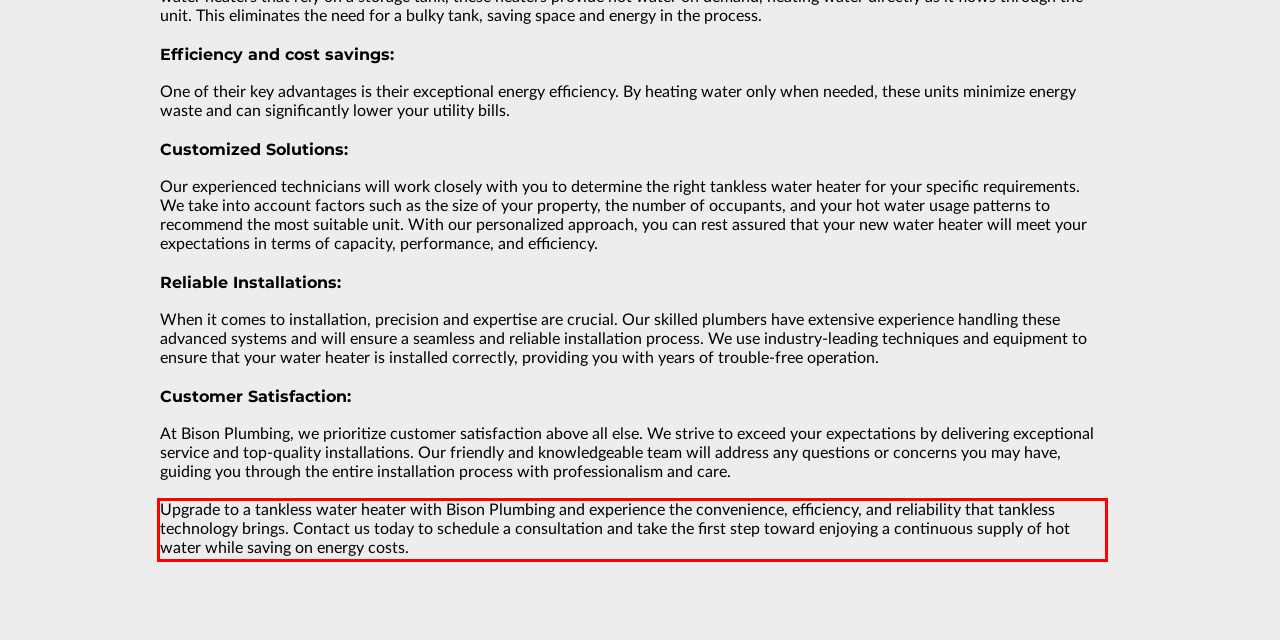Please extract the text content within the red bounding box on the webpage screenshot using OCR.

Upgrade to a tankless water heater with Bison Plumbing and experience the convenience, efficiency, and reliability that tankless technology brings. Contact us today to schedule a consultation and take the first step toward enjoying a continuous supply of hot water while saving on energy costs.